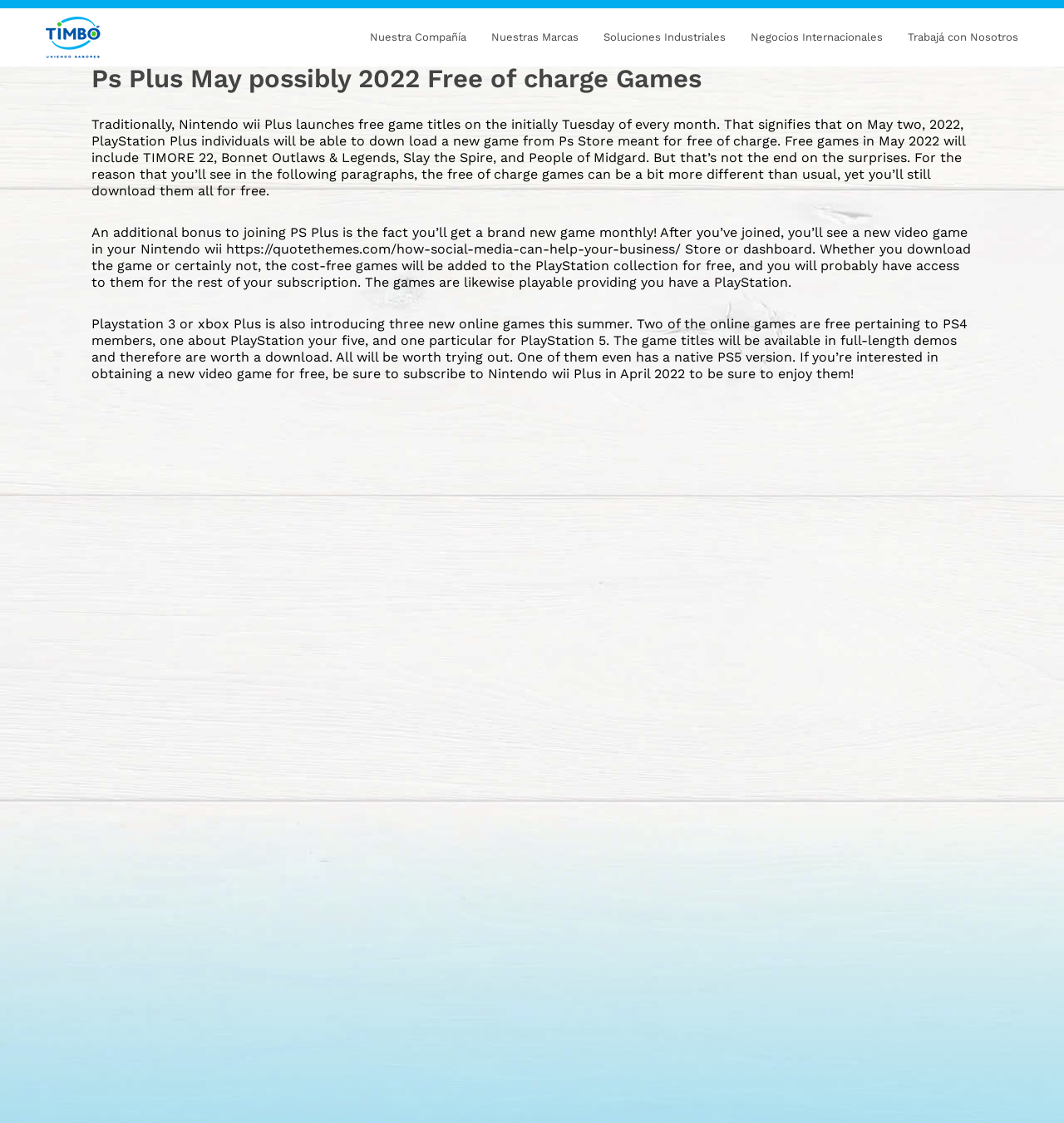Given the element description: "title="Facebook"", predict the bounding box coordinates of this UI element. The coordinates must be four float numbers between 0 and 1, given as [left, top, right, bottom].

None